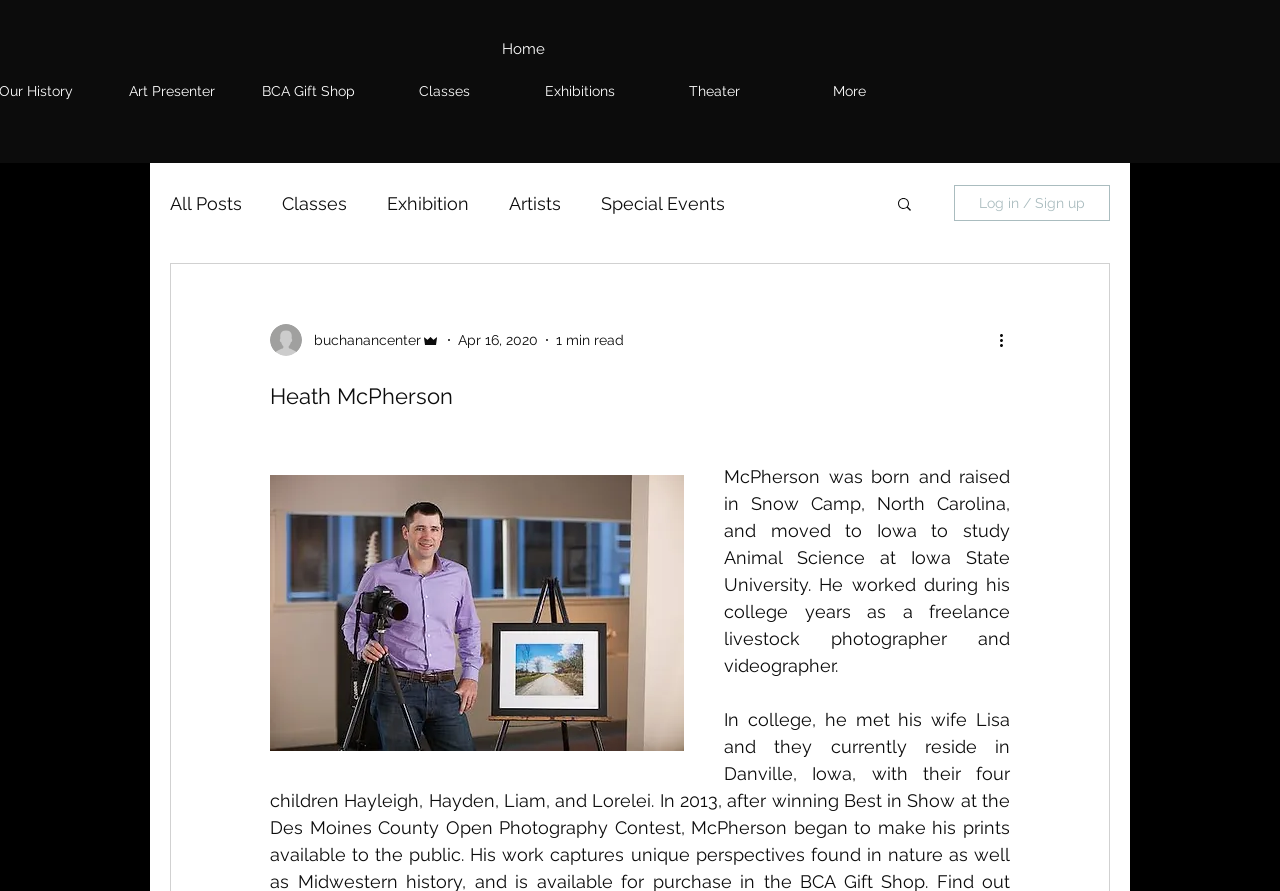How many links are there in the navigation menu?
Look at the image and respond with a one-word or short phrase answer.

9